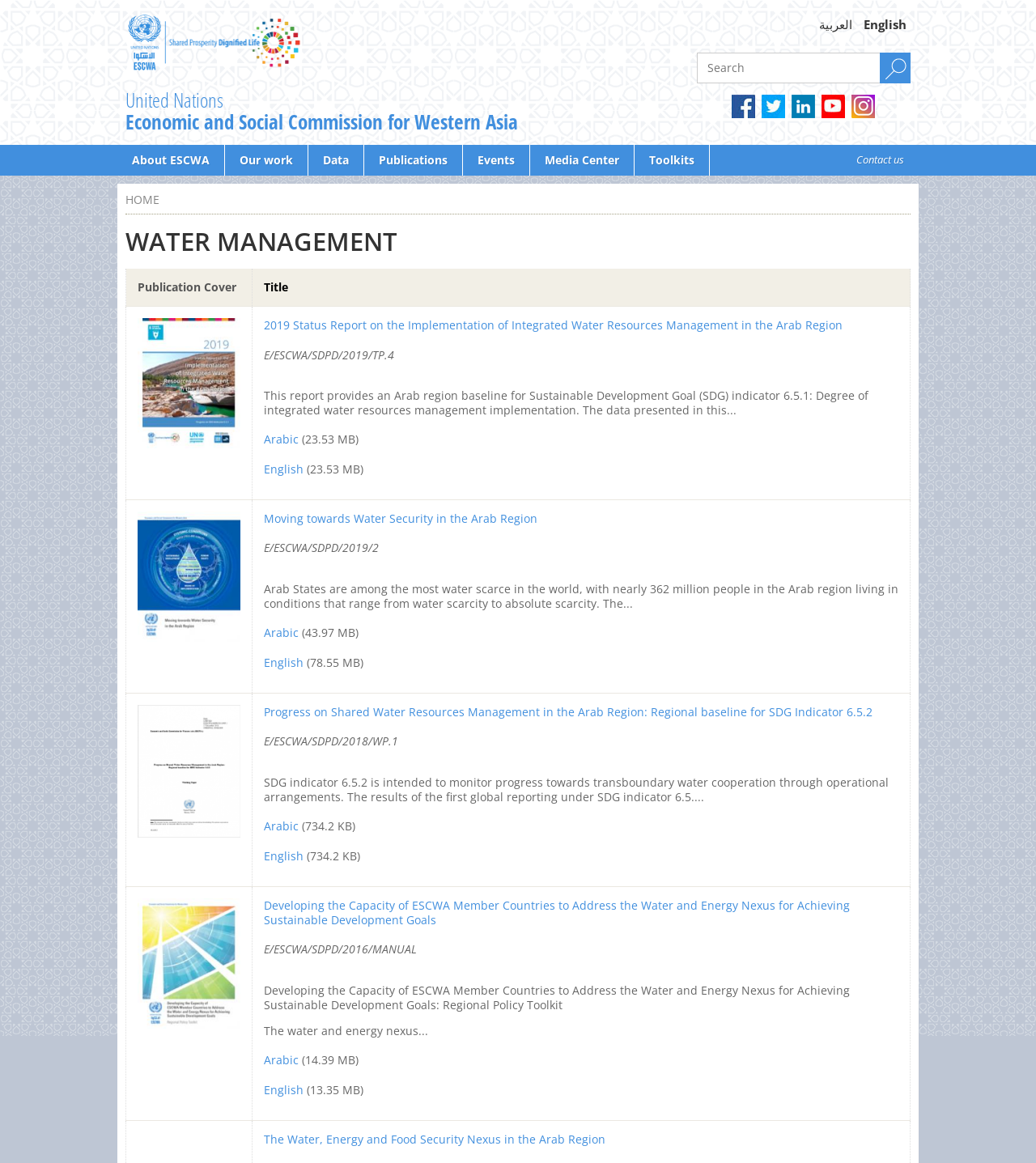Given the element description "About ESCWA" in the screenshot, predict the bounding box coordinates of that UI element.

[0.113, 0.125, 0.216, 0.151]